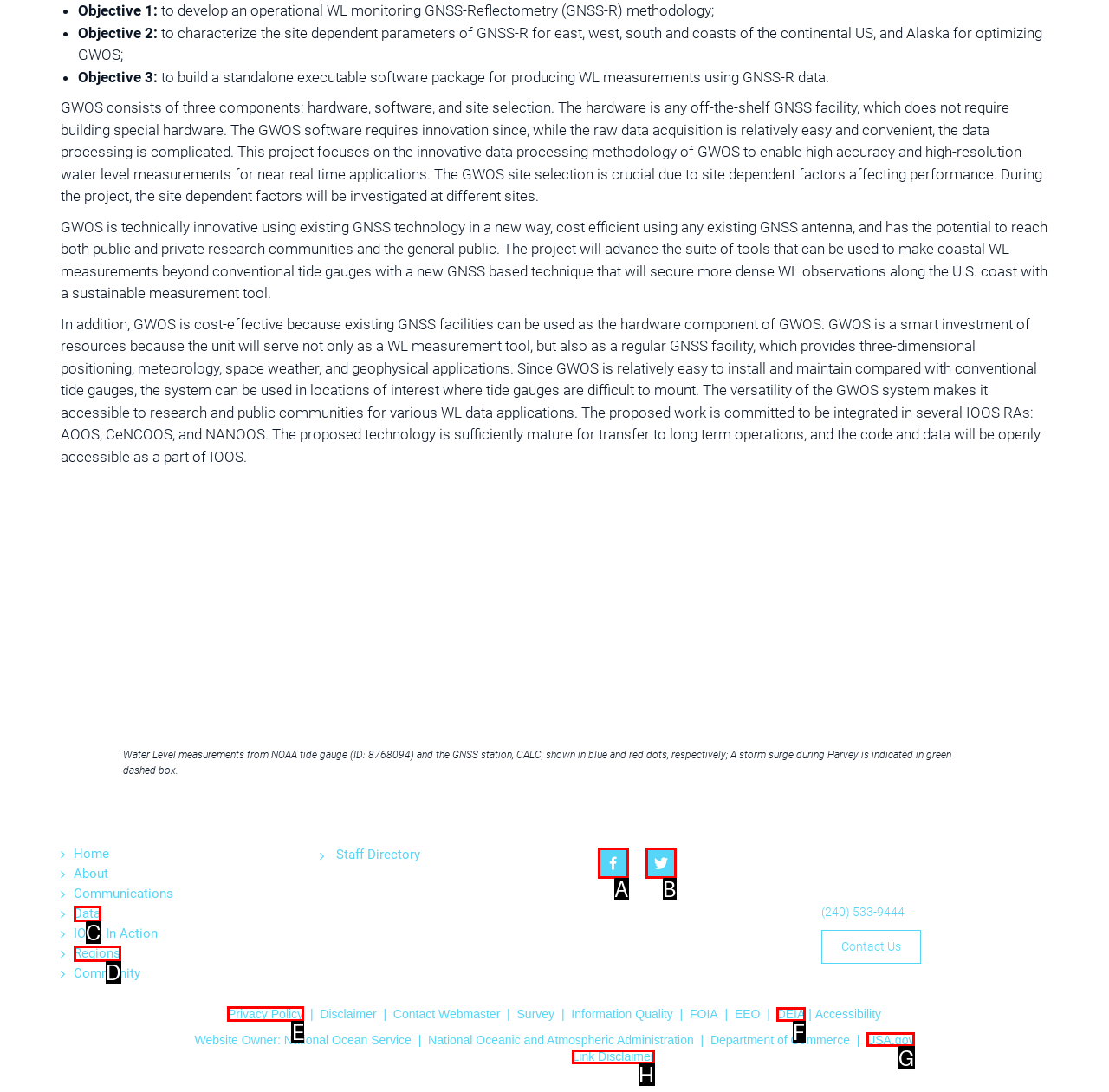Find the appropriate UI element to complete the task: Read the 'Privacy Policy'. Indicate your choice by providing the letter of the element.

E